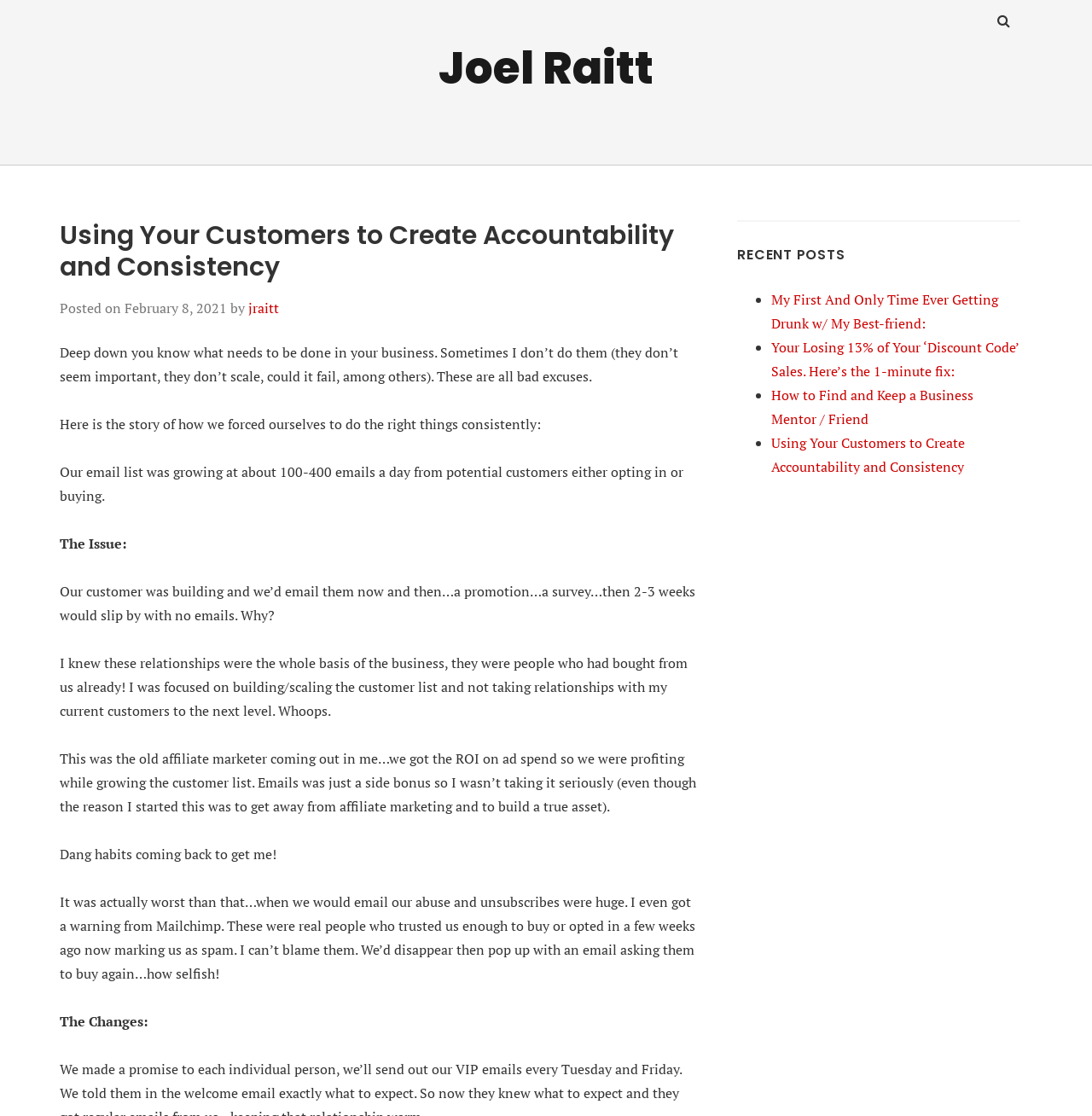Please look at the image and answer the question with a detailed explanation: What is the author's name?

The author's name is mentioned in the link 'Joel Raitt' at the top of the webpage, which is also the title of the webpage.